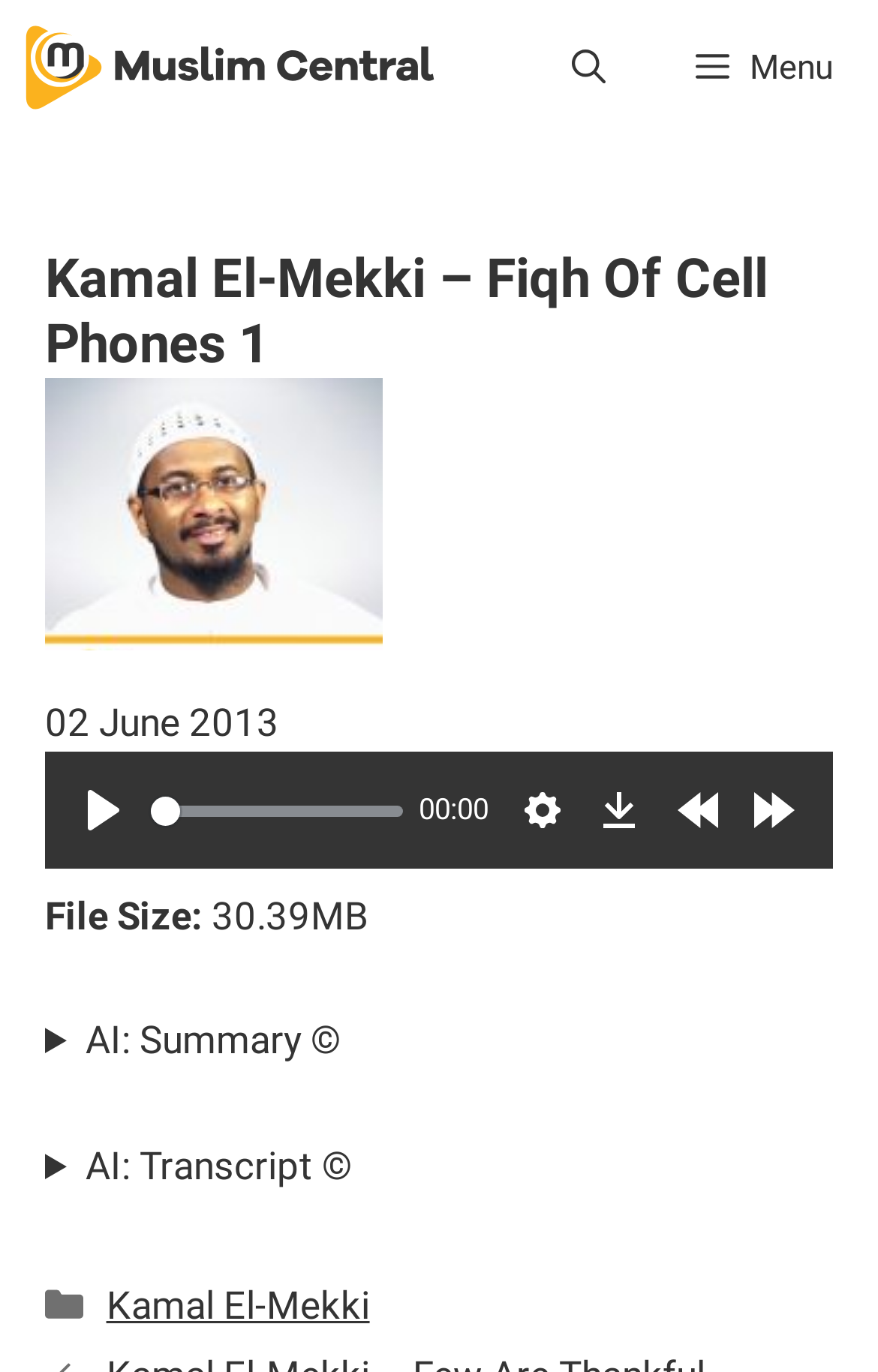Please identify the coordinates of the bounding box that should be clicked to fulfill this instruction: "Adjust the seek slider".

[0.172, 0.575, 0.458, 0.606]